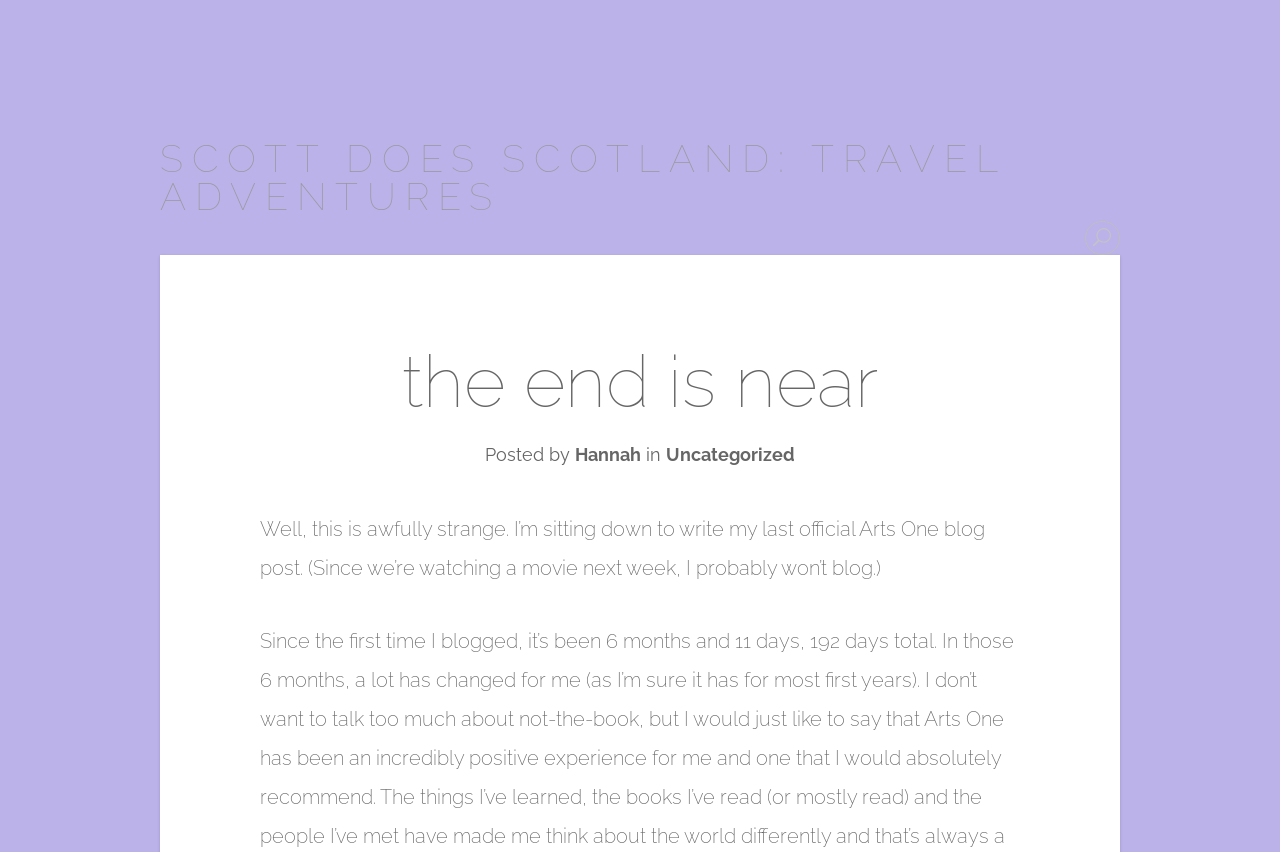What is the topic of the blog post?
Please ensure your answer is as detailed and informative as possible.

I inferred the topic by reading the text 'Well, this is awfully strange. I’m sitting down to write my last official Arts One blog post...', which suggests that the blog post is about the author's last official Arts One blog post.